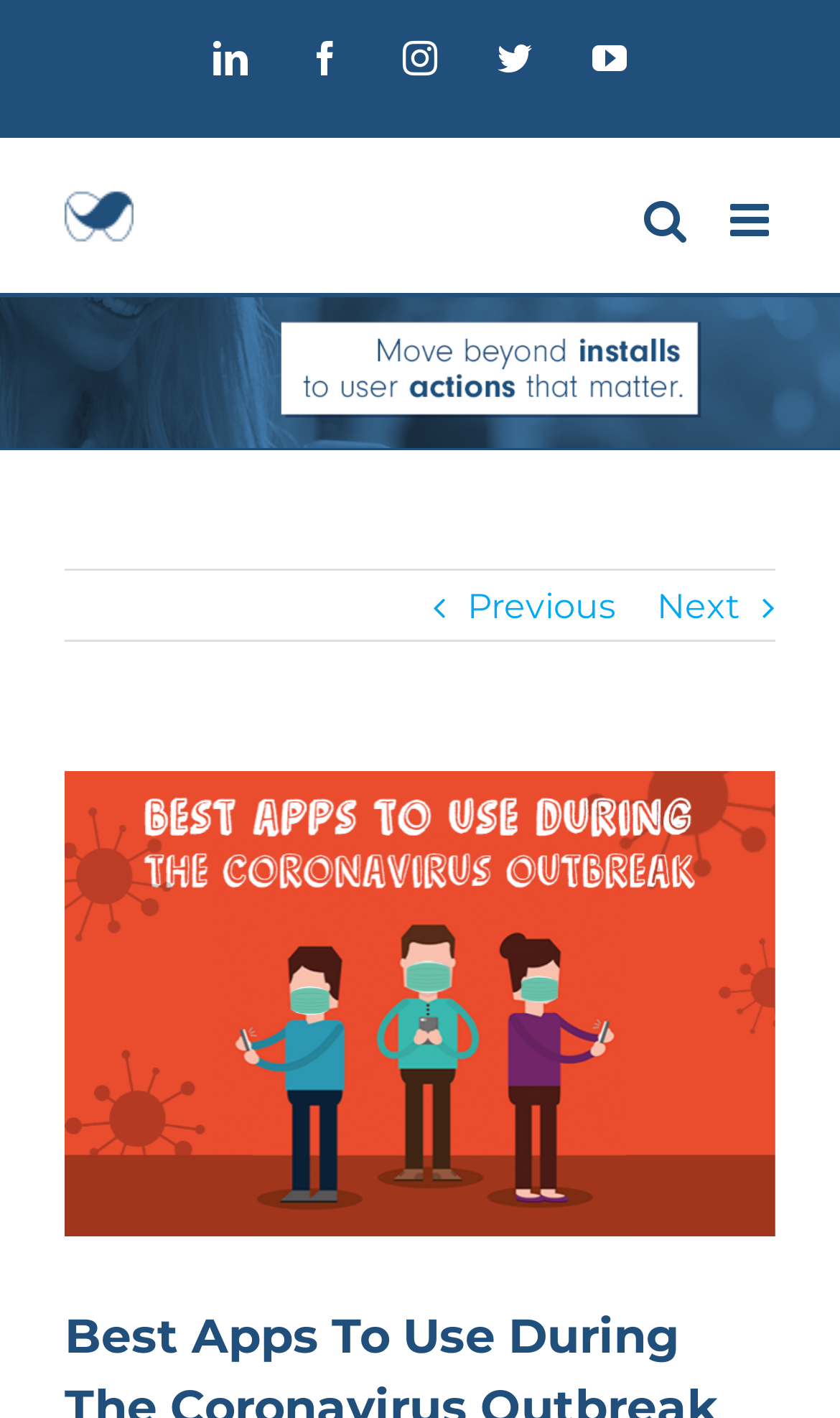How many social media links are present?
Using the picture, provide a one-word or short phrase answer.

5